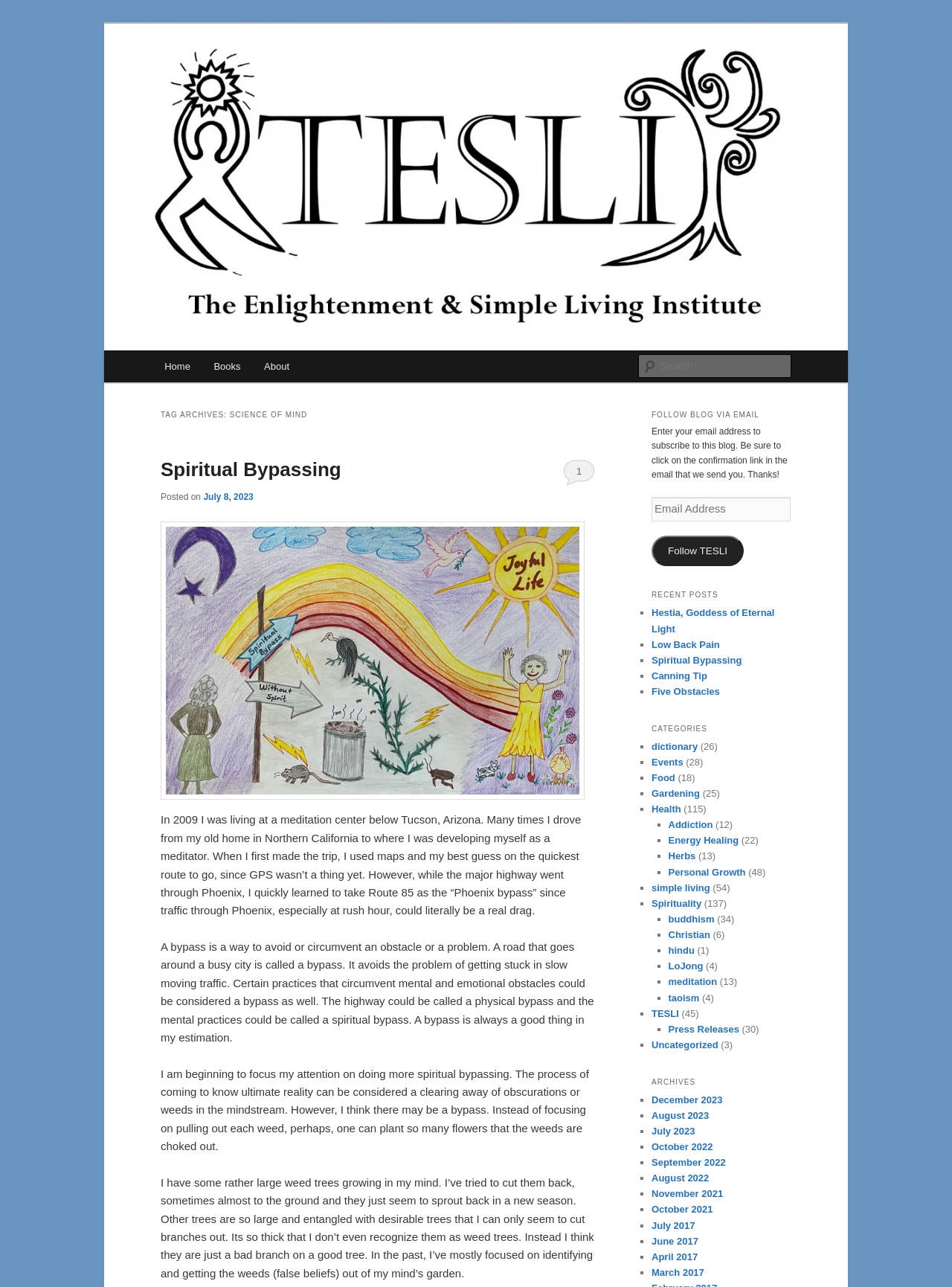Give a concise answer of one word or phrase to the question: 
What are the categories of blog posts?

dictionary, Events, Food, etc.